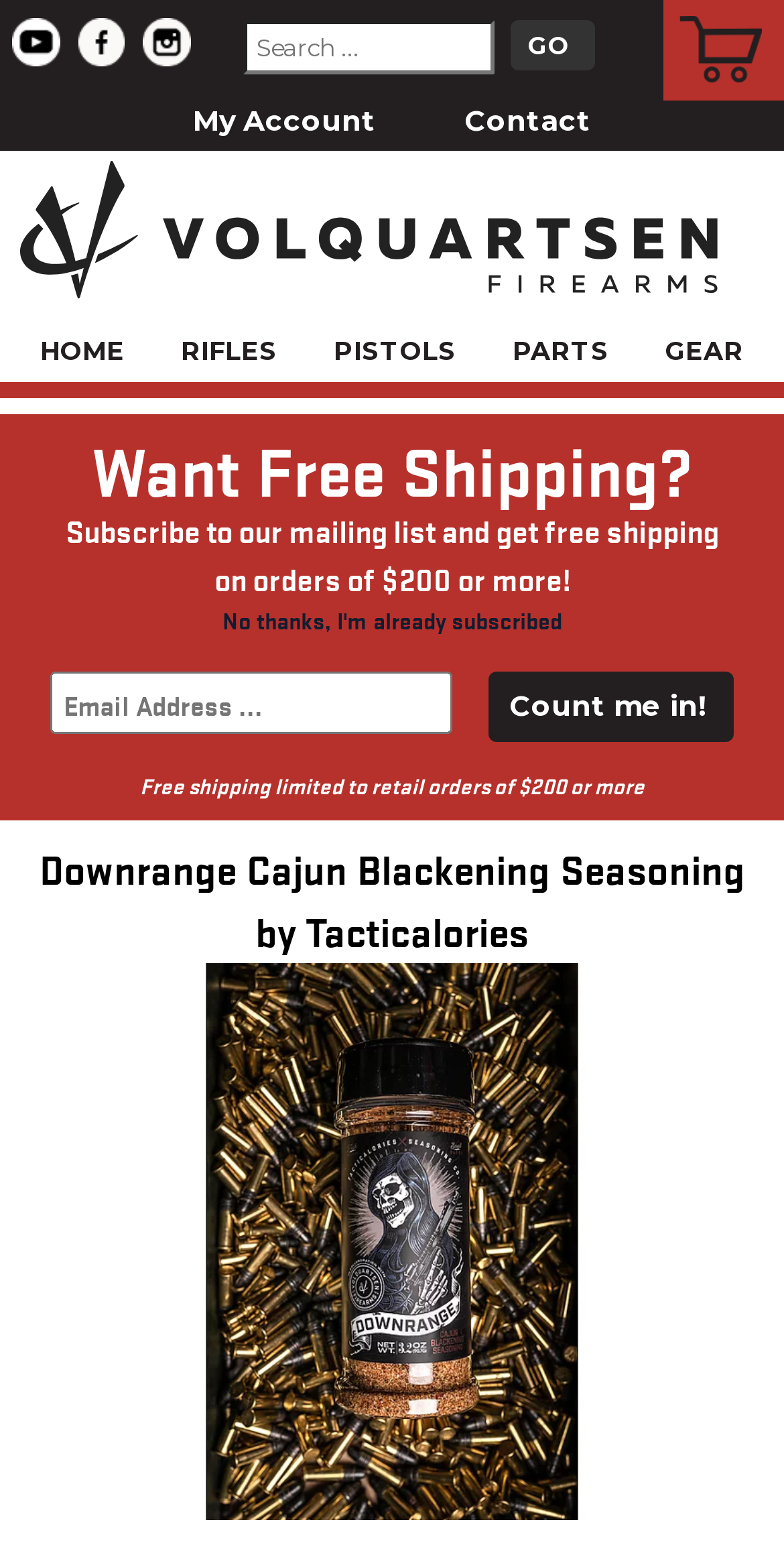Extract the primary headline from the webpage and present its text.

Downrange Cajun Blackening Seasoning by Tacticalories